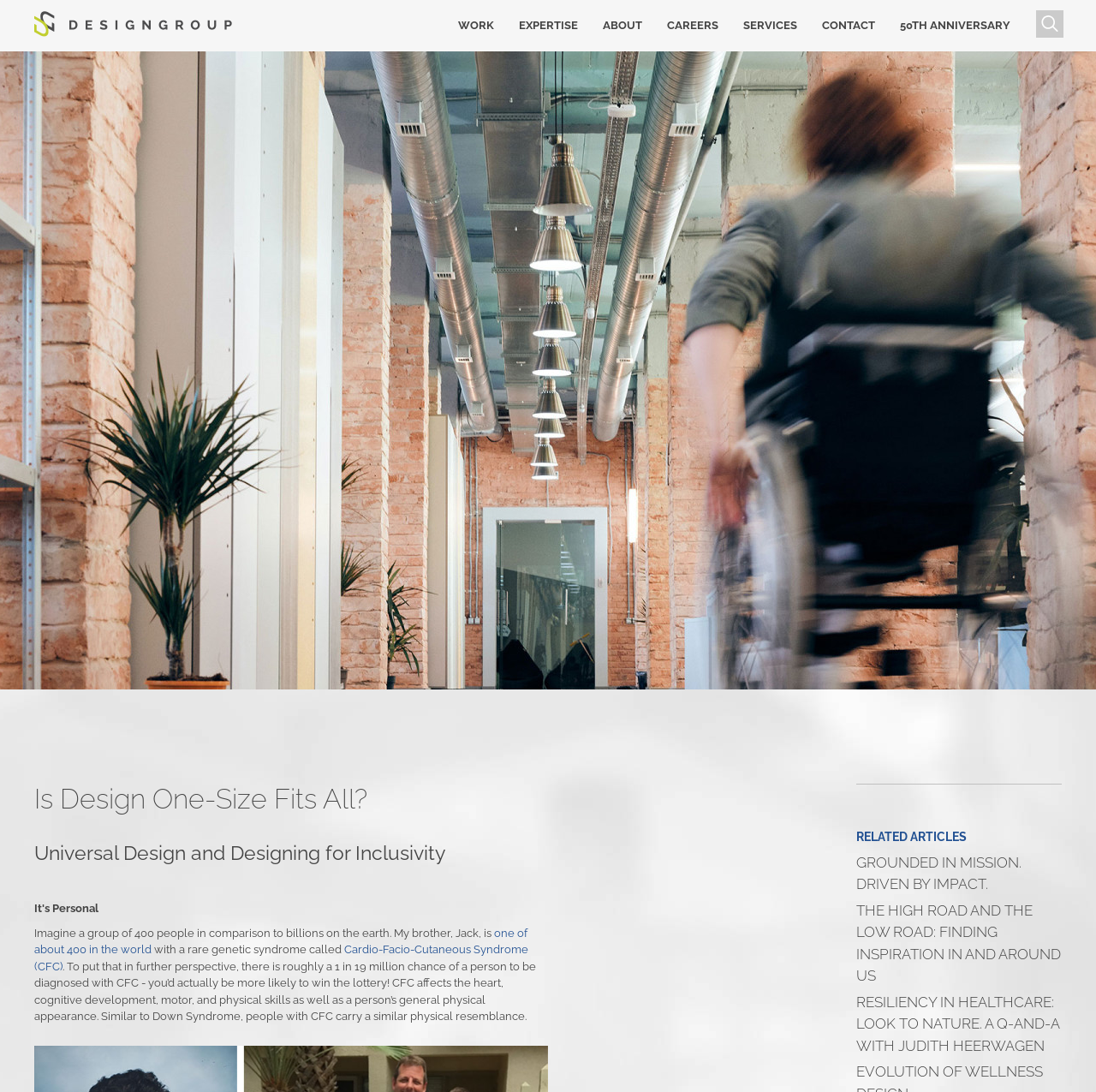Analyze the image and provide a detailed answer to the question: What is the name of the rare genetic syndrome mentioned on the webpage?

The answer can be found in the paragraph that mentions Madison's brother Jack. The paragraph states that Jack has a rare genetic syndrome called Cardio-Facio-Cutaneous Syndrome (CFC).